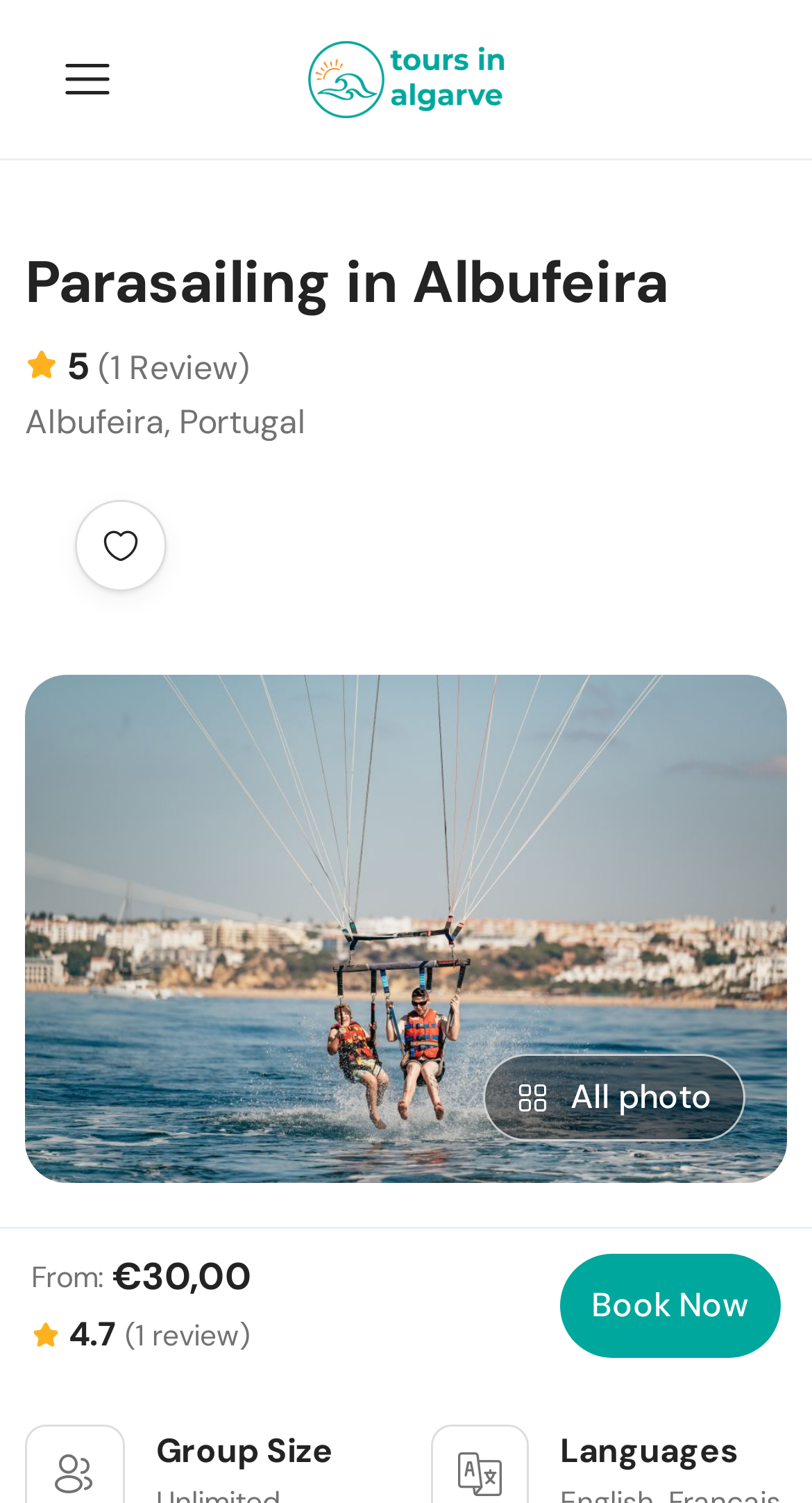Give a detailed account of the webpage's layout and content.

This webpage is about parasailing in Albufeira, Portugal, offering an adventure tour with breathtaking views of the southern Algarve coastline. At the top, there is a link to "Best things to do in Algarve" accompanied by an image, positioned near the top left corner of the page. 

Below this, a prominent heading "Parasailing in Albufeira" is centered, followed by a rating section with a "5" rating and "(1 Review)" text. The location "Albufeira, Portugal" is mentioned to the right of the rating section. 

A heart-shaped icon, representing "Add to wishlist", is positioned below the location. A large link "Parasailing in Albufeira" with an accompanying image takes up most of the page's width, spanning from the left to the right edge.

Towards the bottom, there are several sections of information. On the left, there is a "From:" label followed by a price "€30,00". Nearby, a rating of "4.7" and "(1 review)" are displayed. 

To the right of the price section, there are details about the tour, including "Duration" of 90 minutes, "Tour Type" as a daily tour, "Group Size", and "Languages" offered. A prominent "Book Now" link is positioned at the bottom right corner of the page. Finally, an "All photo" link with an image is located above the tour details section.